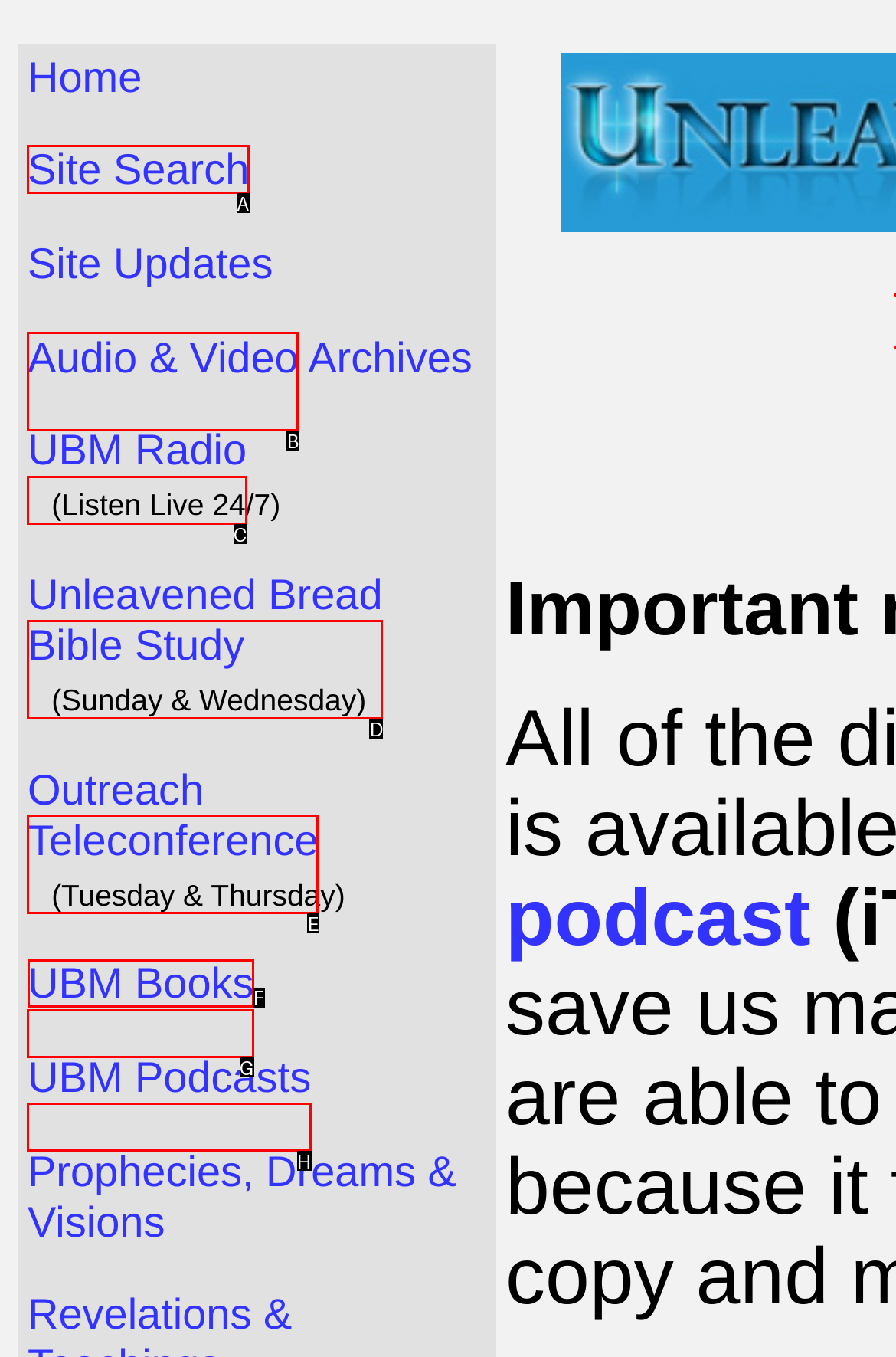Tell me which one HTML element I should click to complete the following task: browse UBM Books Answer with the option's letter from the given choices directly.

F